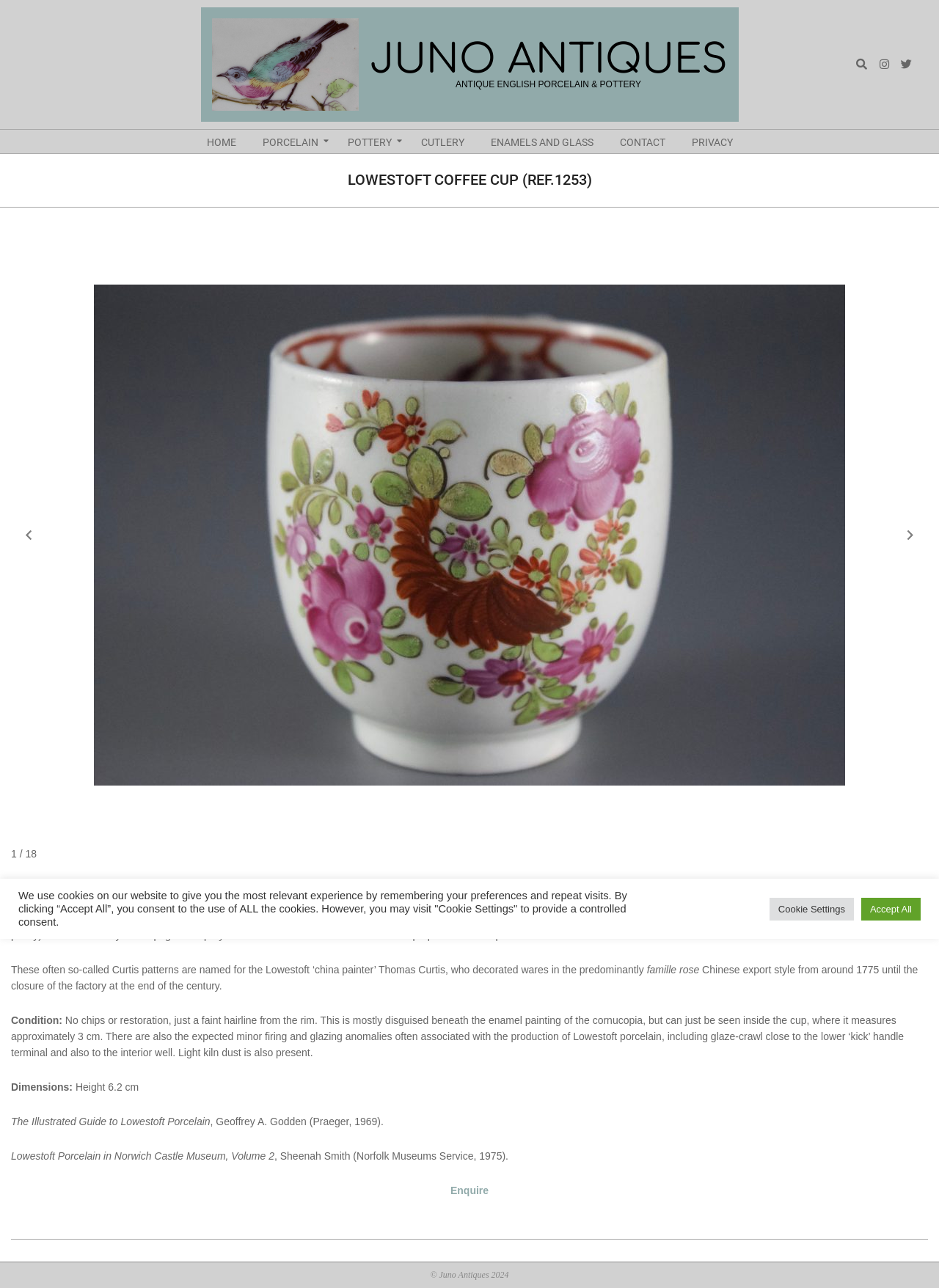Locate the bounding box coordinates of the clickable element to fulfill the following instruction: "Enquire about the Lowestoft coffee cup". Provide the coordinates as four float numbers between 0 and 1 in the format [left, top, right, bottom].

[0.48, 0.919, 0.52, 0.929]